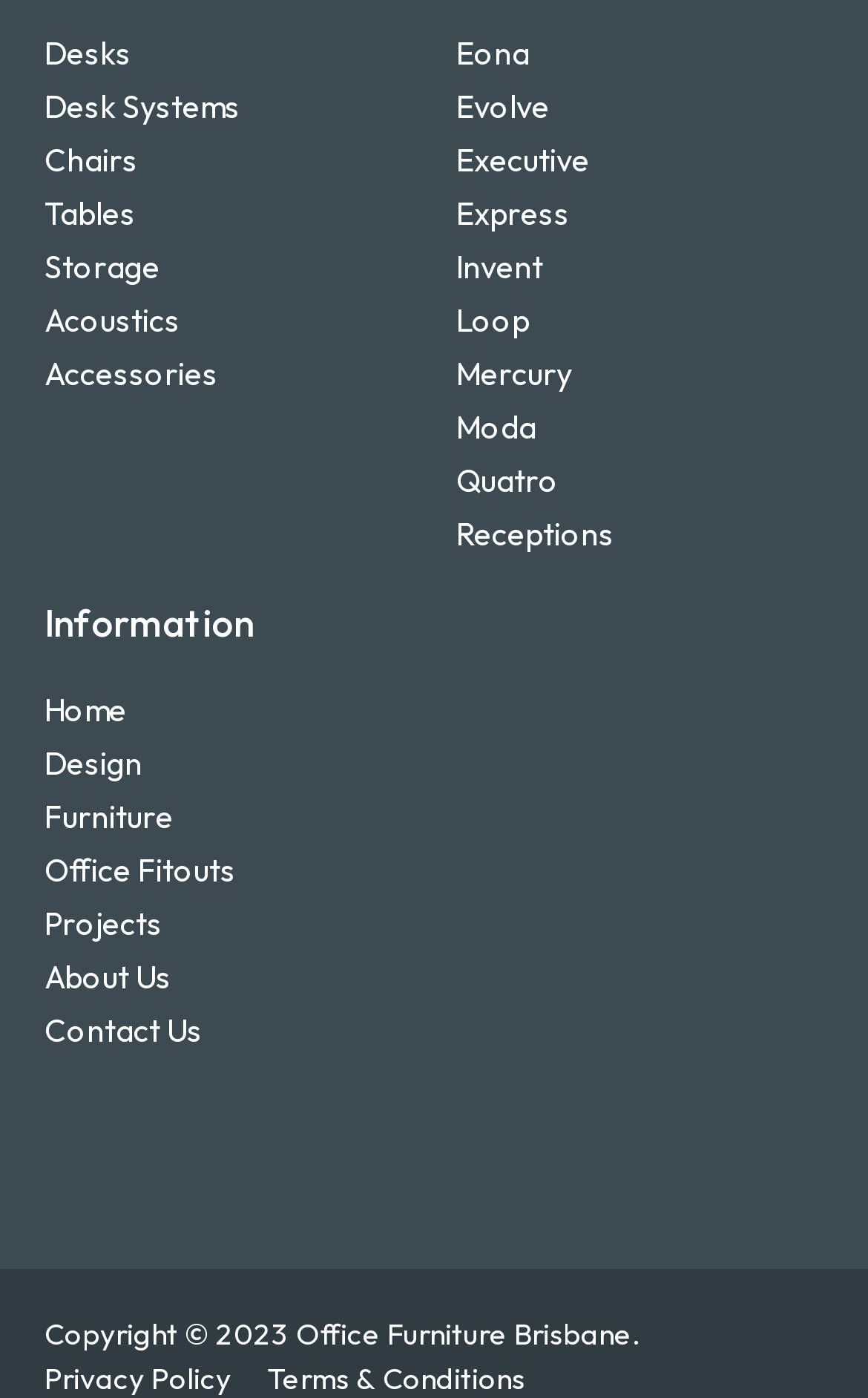Show the bounding box coordinates of the element that should be clicked to complete the task: "Go to Home".

[0.051, 0.497, 0.474, 0.52]